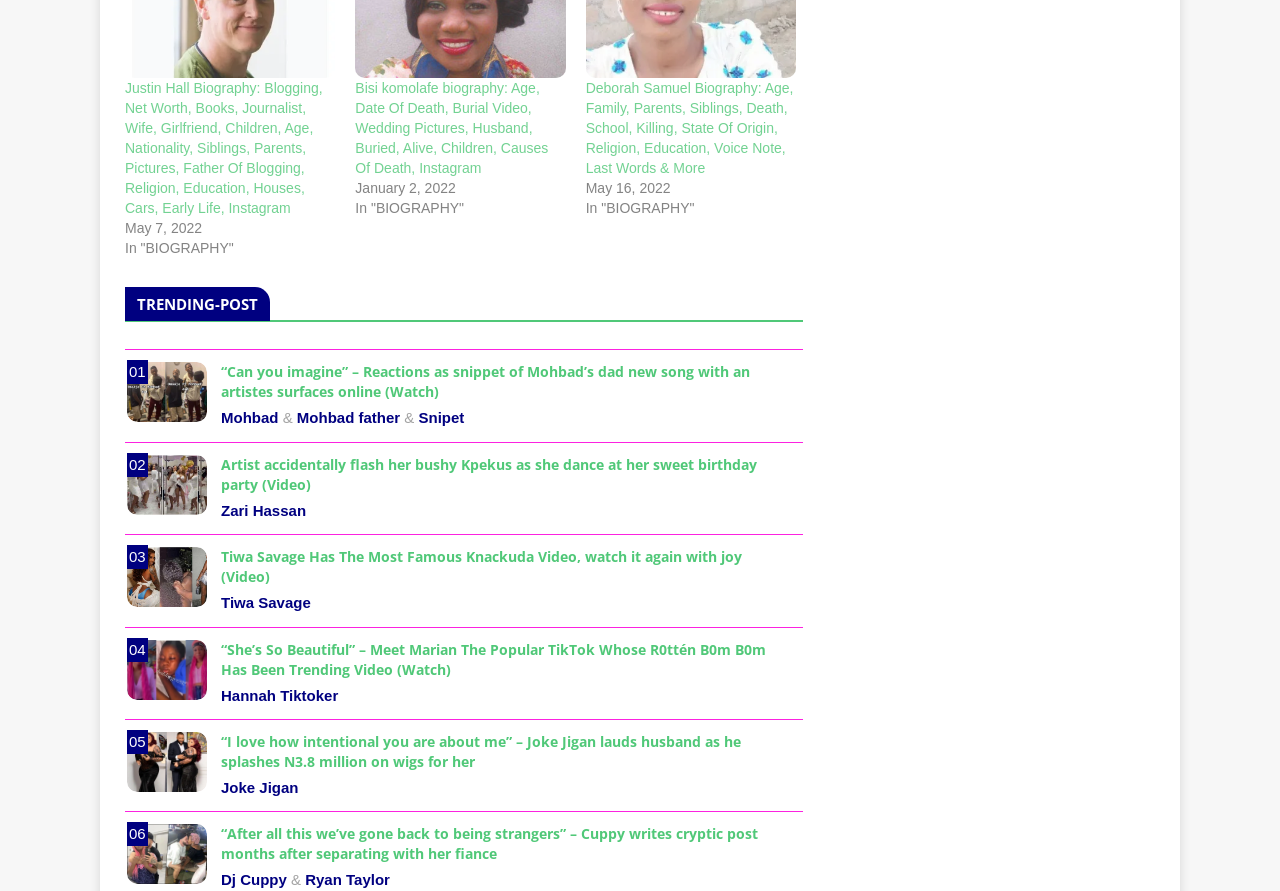What is the date of the latest biography?
Give a single word or phrase answer based on the content of the image.

May 16, 2022